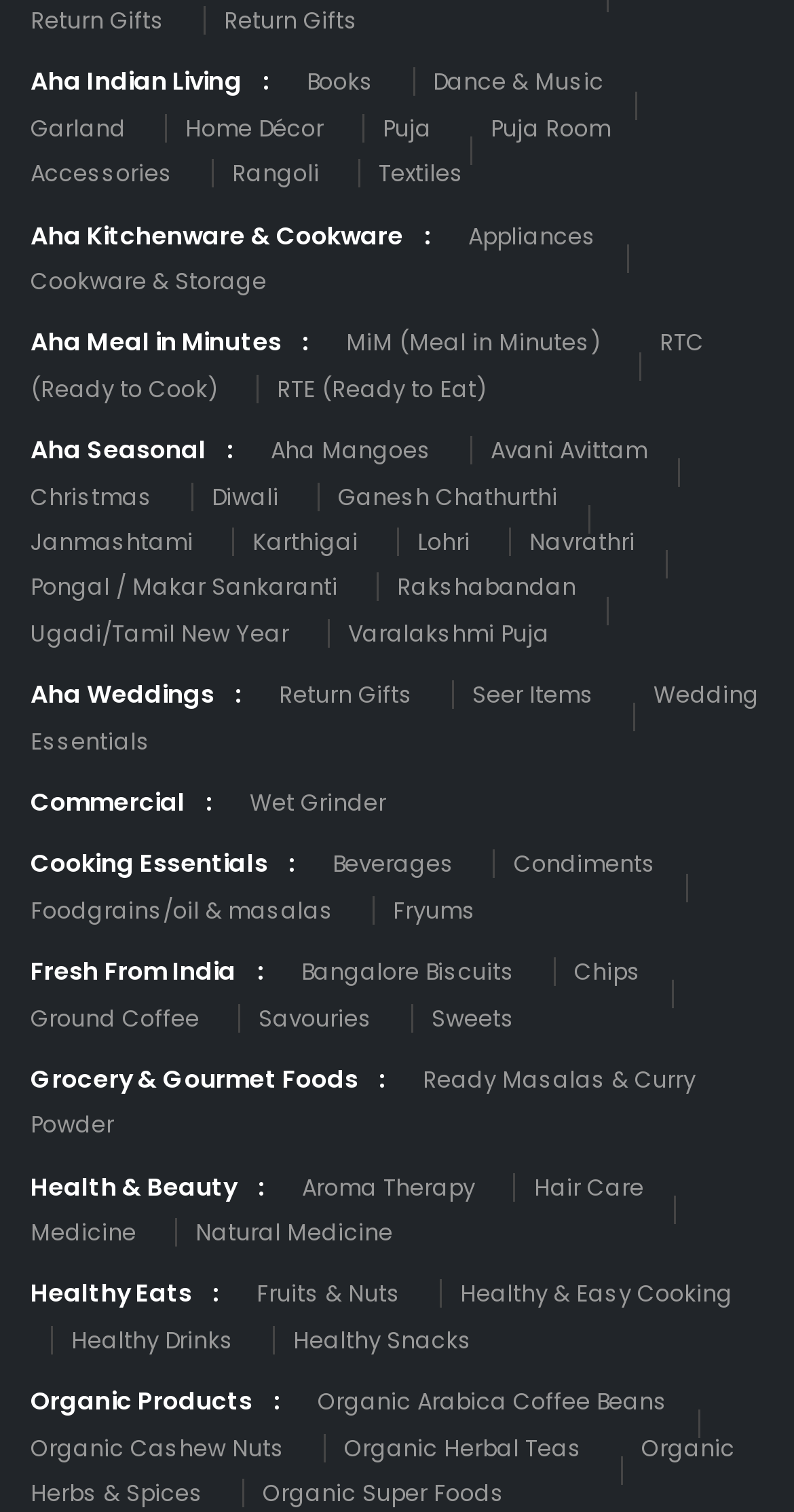Can you identify the bounding box coordinates of the clickable region needed to carry out this instruction: 'Explore 'Puja Room Accessories''? The coordinates should be four float numbers within the range of 0 to 1, stated as [left, top, right, bottom].

[0.038, 0.074, 0.769, 0.126]